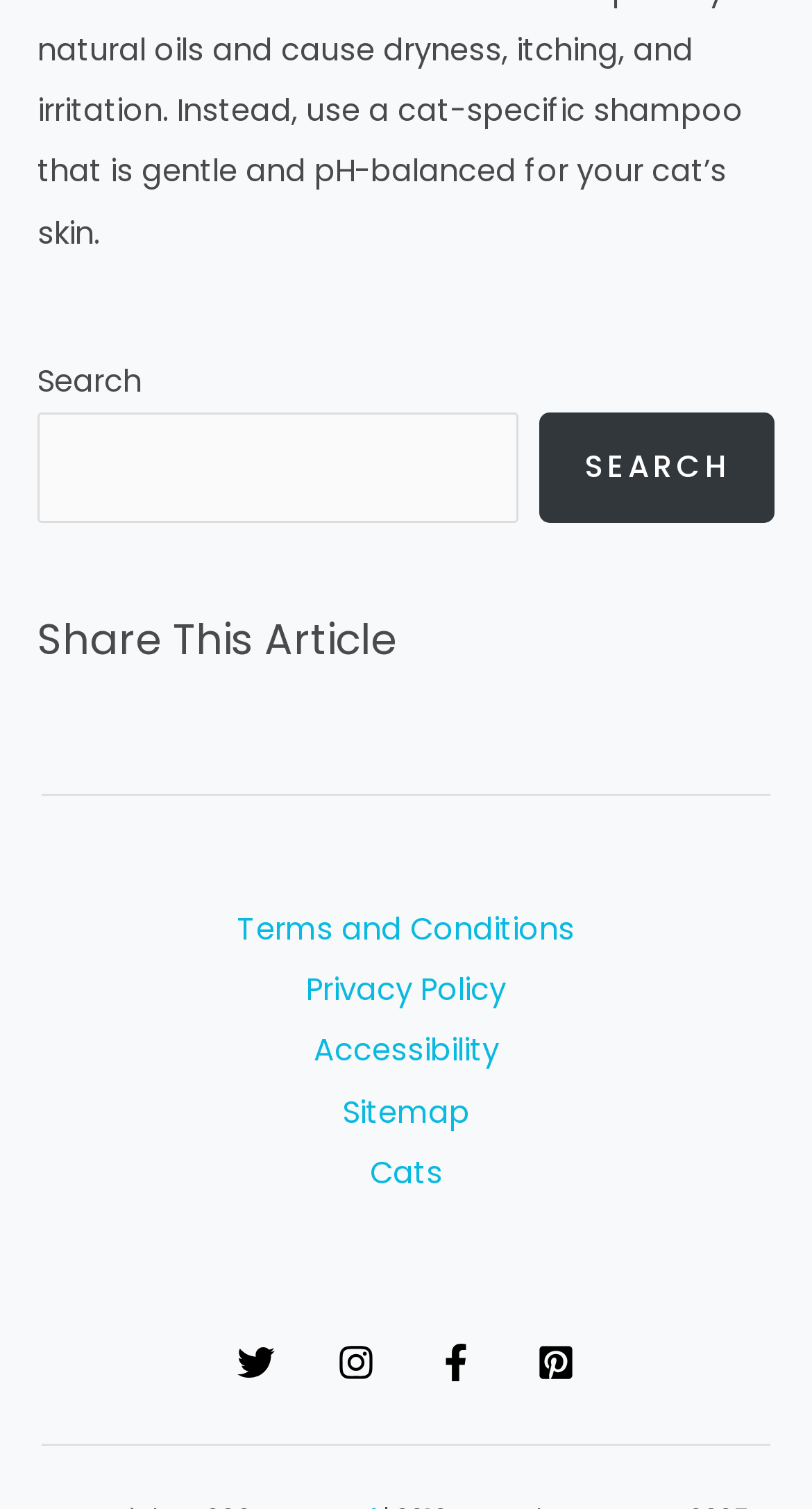Locate the bounding box coordinates of the element to click to perform the following action: 'Explore Cats'. The coordinates should be given as four float values between 0 and 1, in the form of [left, top, right, bottom].

[0.435, 0.758, 0.565, 0.798]